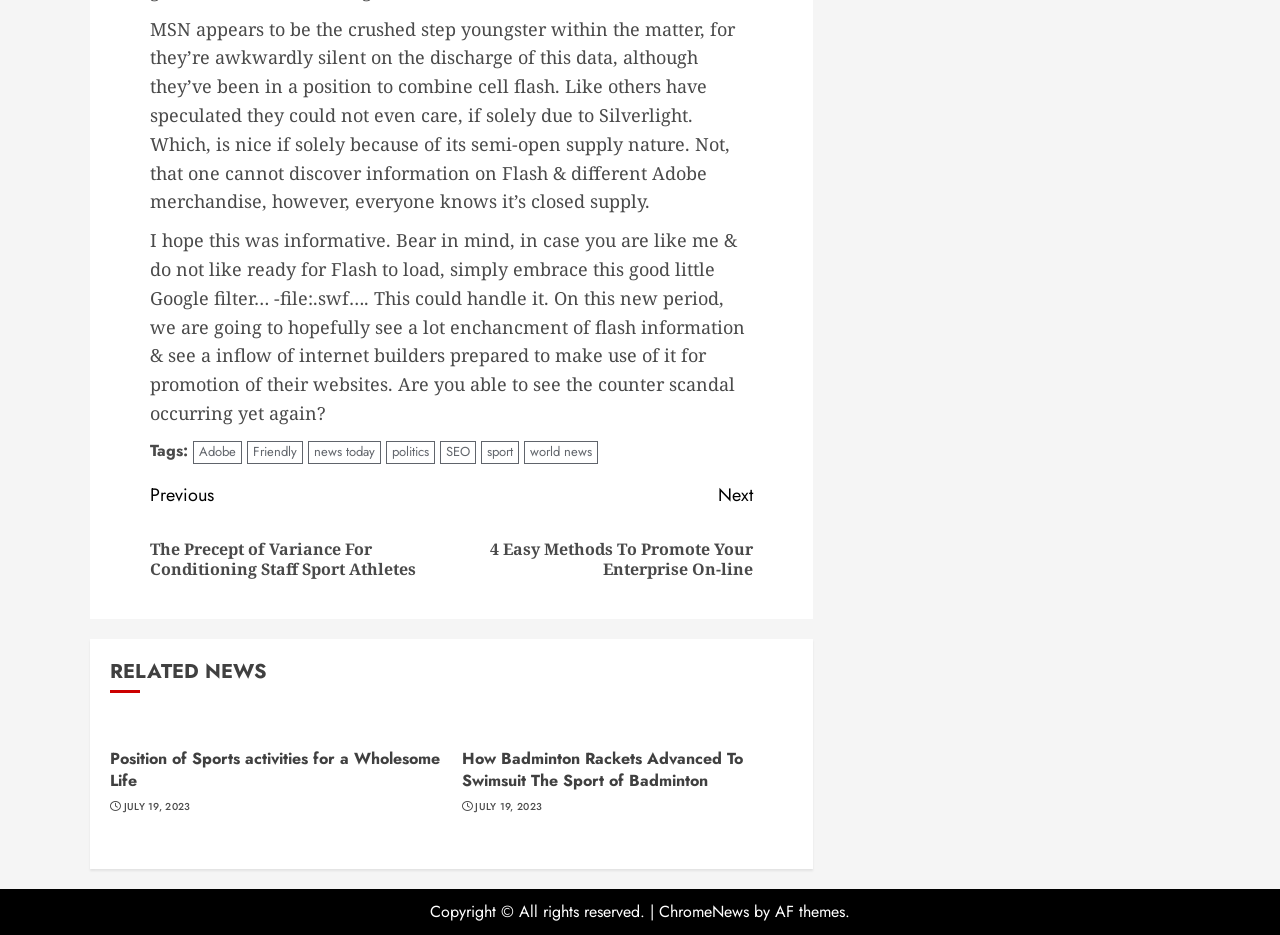Indicate the bounding box coordinates of the element that must be clicked to execute the instruction: "Click on the 'Next post: 4 Easy Methods To Promote Your Enterprise On-line' link". The coordinates should be given as four float numbers between 0 and 1, i.e., [left, top, right, bottom].

[0.353, 0.514, 0.588, 0.641]